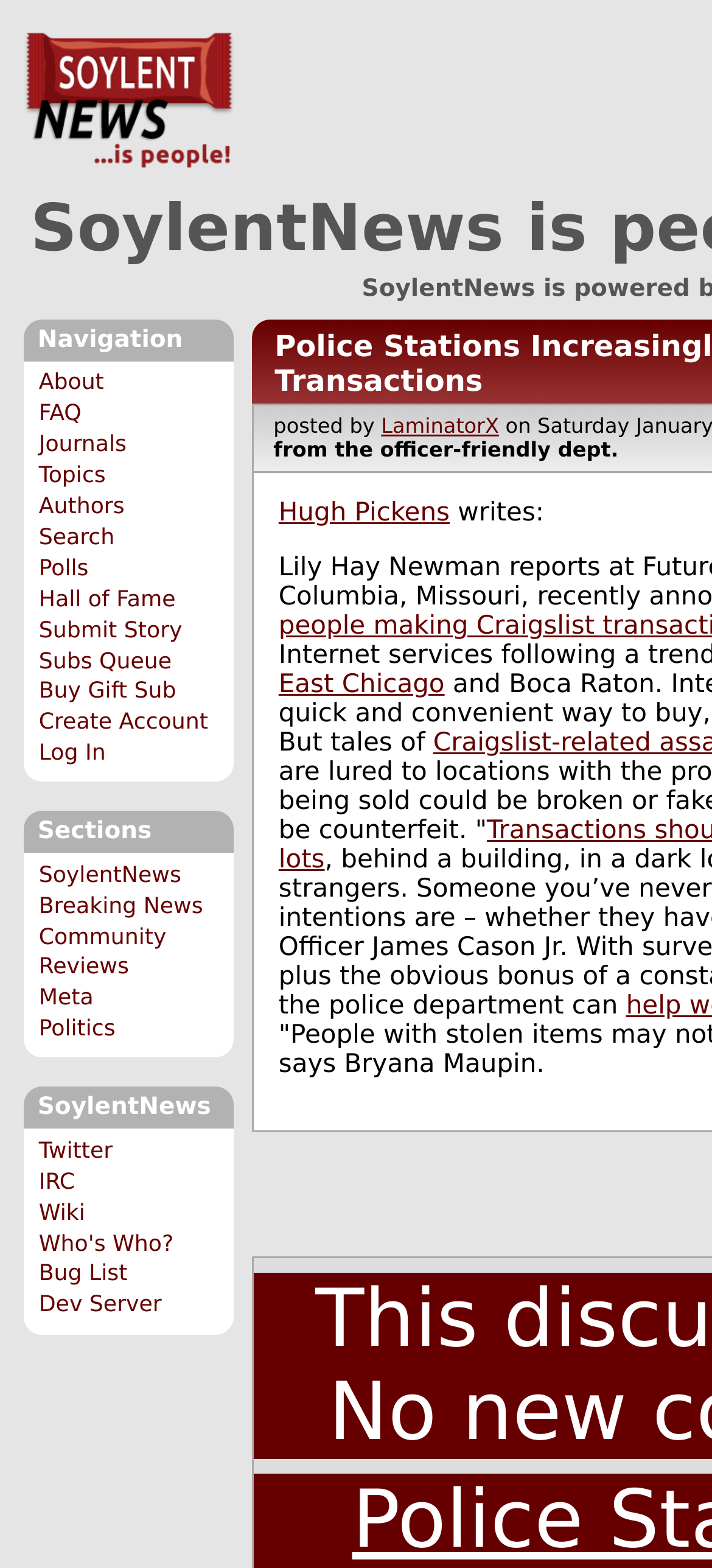Please mark the bounding box coordinates of the area that should be clicked to carry out the instruction: "log in to the system".

[0.054, 0.472, 0.148, 0.488]